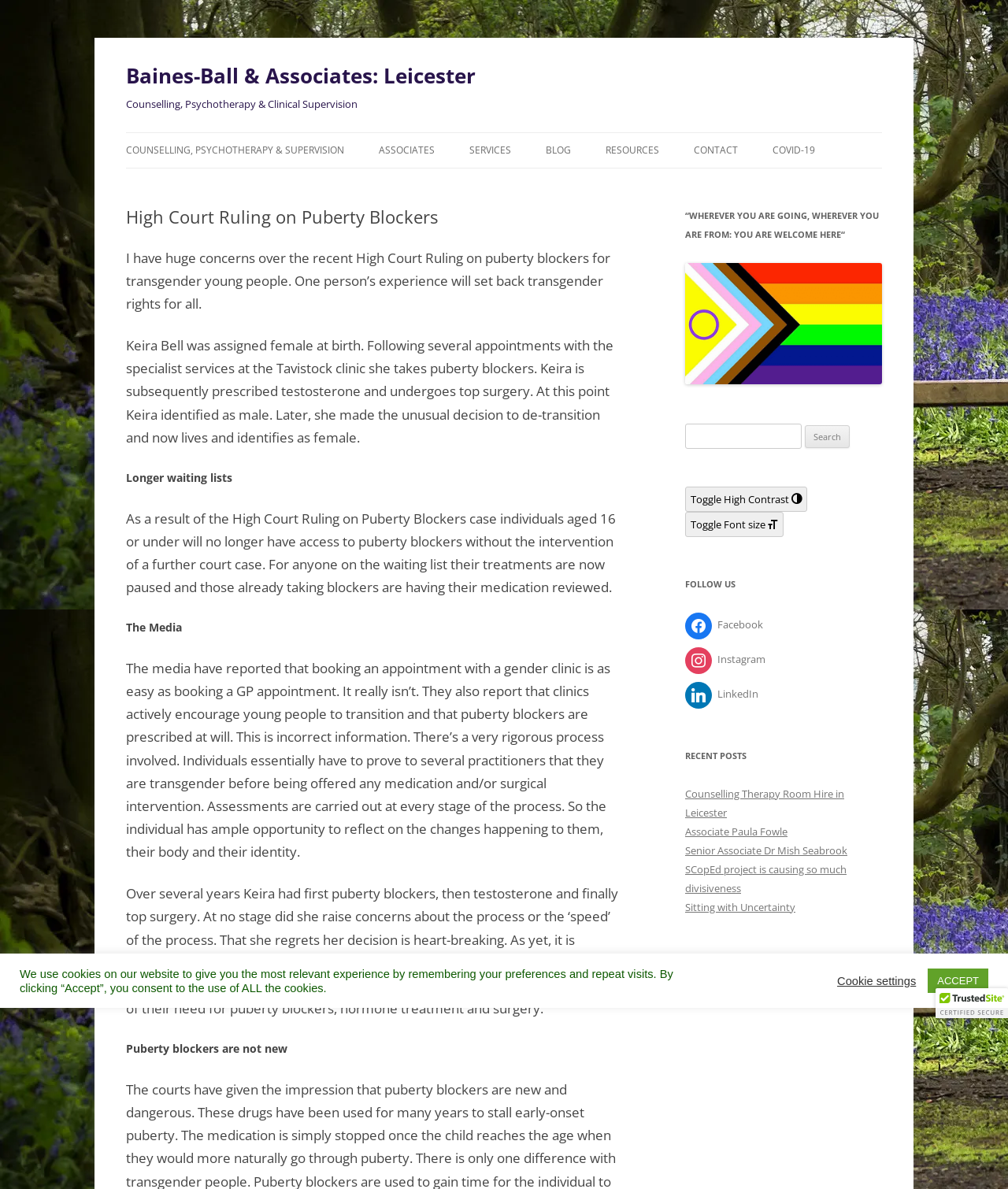Please find the bounding box coordinates of the clickable region needed to complete the following instruction: "Follow on Facebook". The bounding box coordinates must consist of four float numbers between 0 and 1, i.e., [left, top, right, bottom].

[0.68, 0.519, 0.757, 0.531]